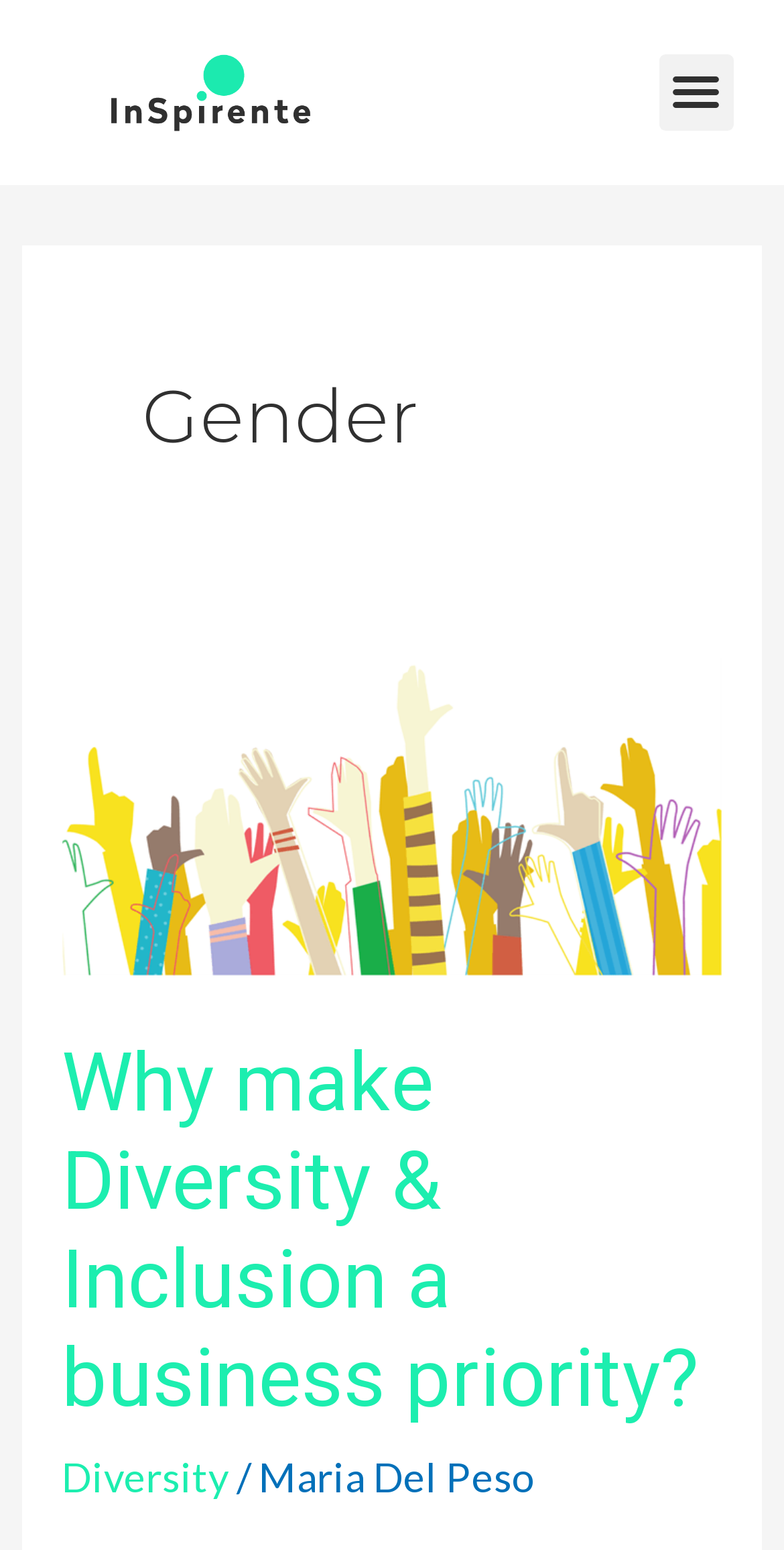What is the main topic of this webpage?
Kindly offer a comprehensive and detailed response to the question.

Based on the heading 'Gender' with a bounding box of [0.182, 0.236, 0.818, 0.302], it is clear that the main topic of this webpage is related to gender.